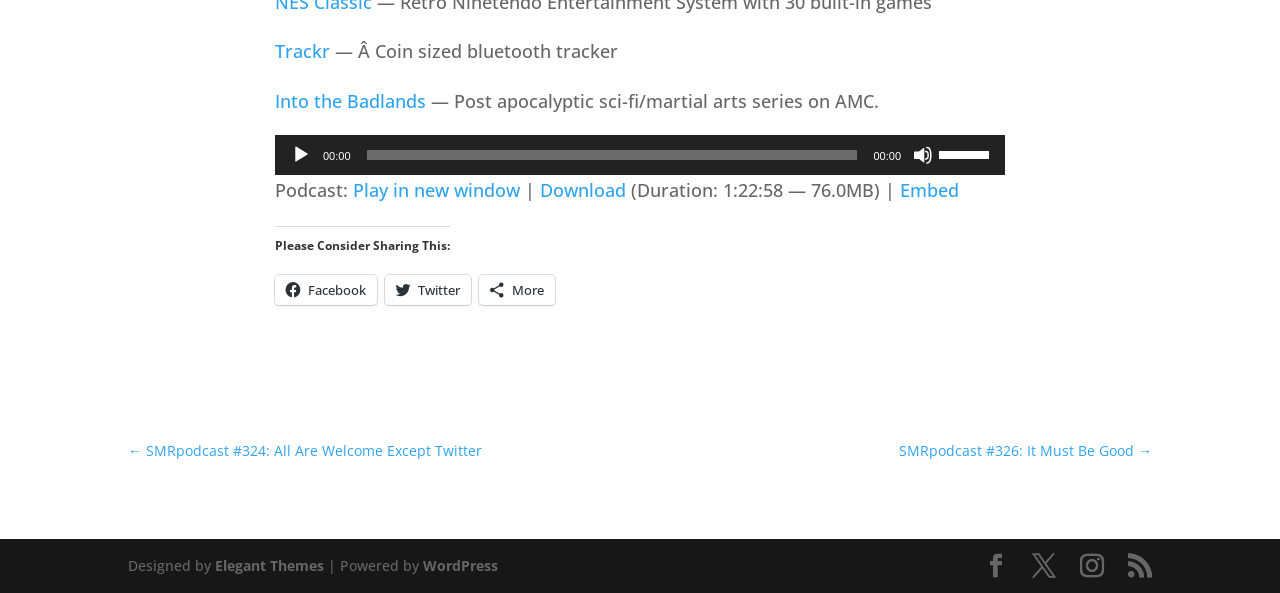Provide a short answer using a single word or phrase for the following question: 
What is the text of the heading above the social media links?

Please Consider Sharing This: